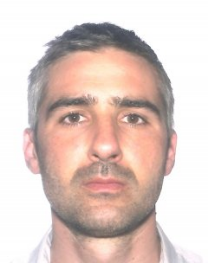What are the person's fields of interest?
Please answer the question with a detailed response using the information from the screenshot.

The image is related to a profile or introduction in an academic or professional context, and the fields of interest mentioned are urban studies and migration studies, which are relevant to the person's profession as a geography professor.